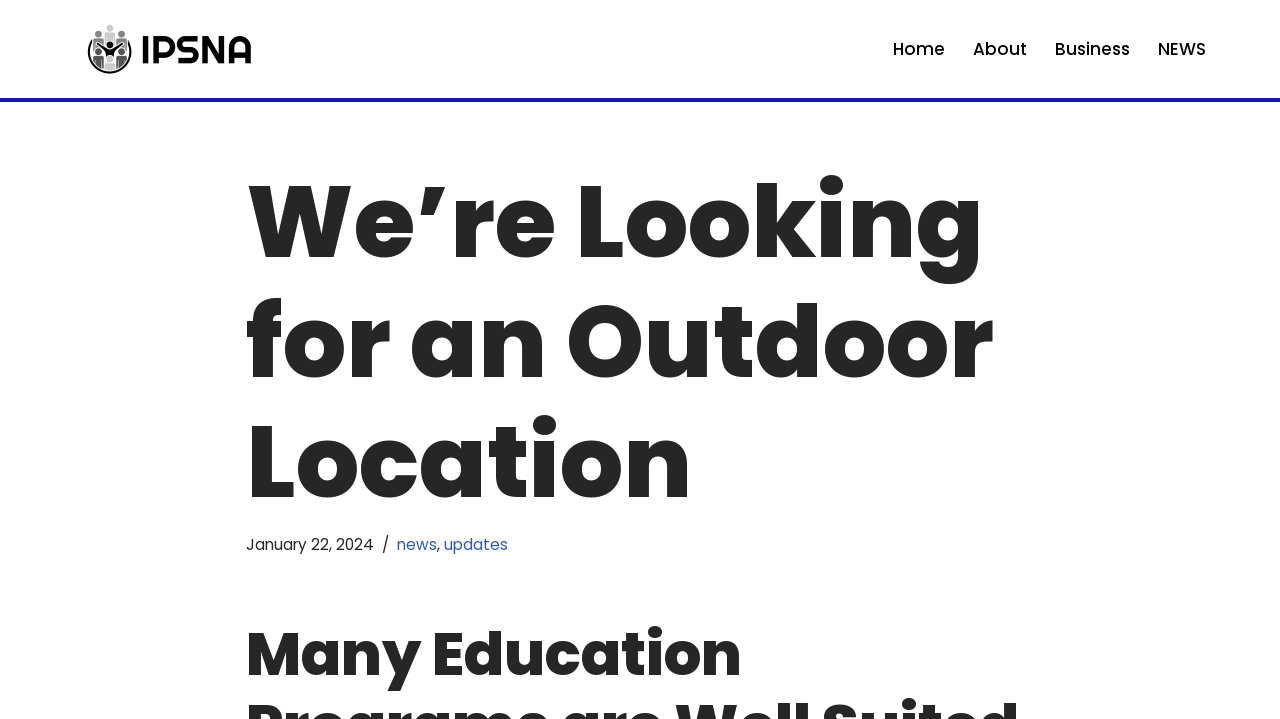Determine the bounding box coordinates (top-left x, top-left y, bottom-right x, bottom-right y) of the UI element described in the following text: Skip to content

[0.0, 0.045, 0.023, 0.072]